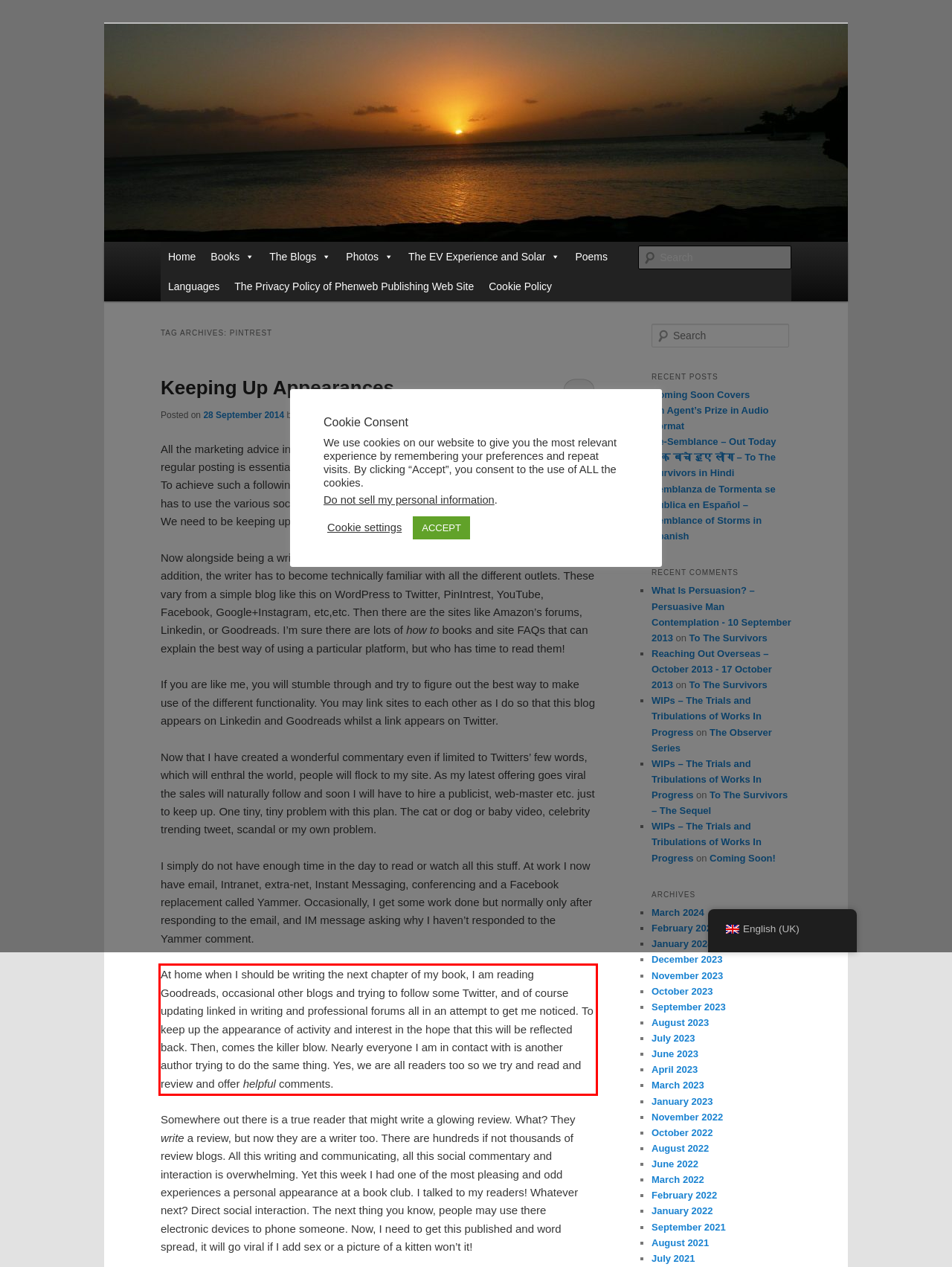Look at the webpage screenshot and recognize the text inside the red bounding box.

At home when I should be writing the next chapter of my book, I am reading Goodreads, occasional other blogs and trying to follow some Twitter, and of course updating linked in writing and professional forums all in an attempt to get me noticed. To keep up the appearance of activity and interest in the hope that this will be reflected back. Then, comes the killer blow. Nearly everyone I am in contact with is another author trying to do the same thing. Yes, we are all readers too so we try and read and review and offer helpful comments.